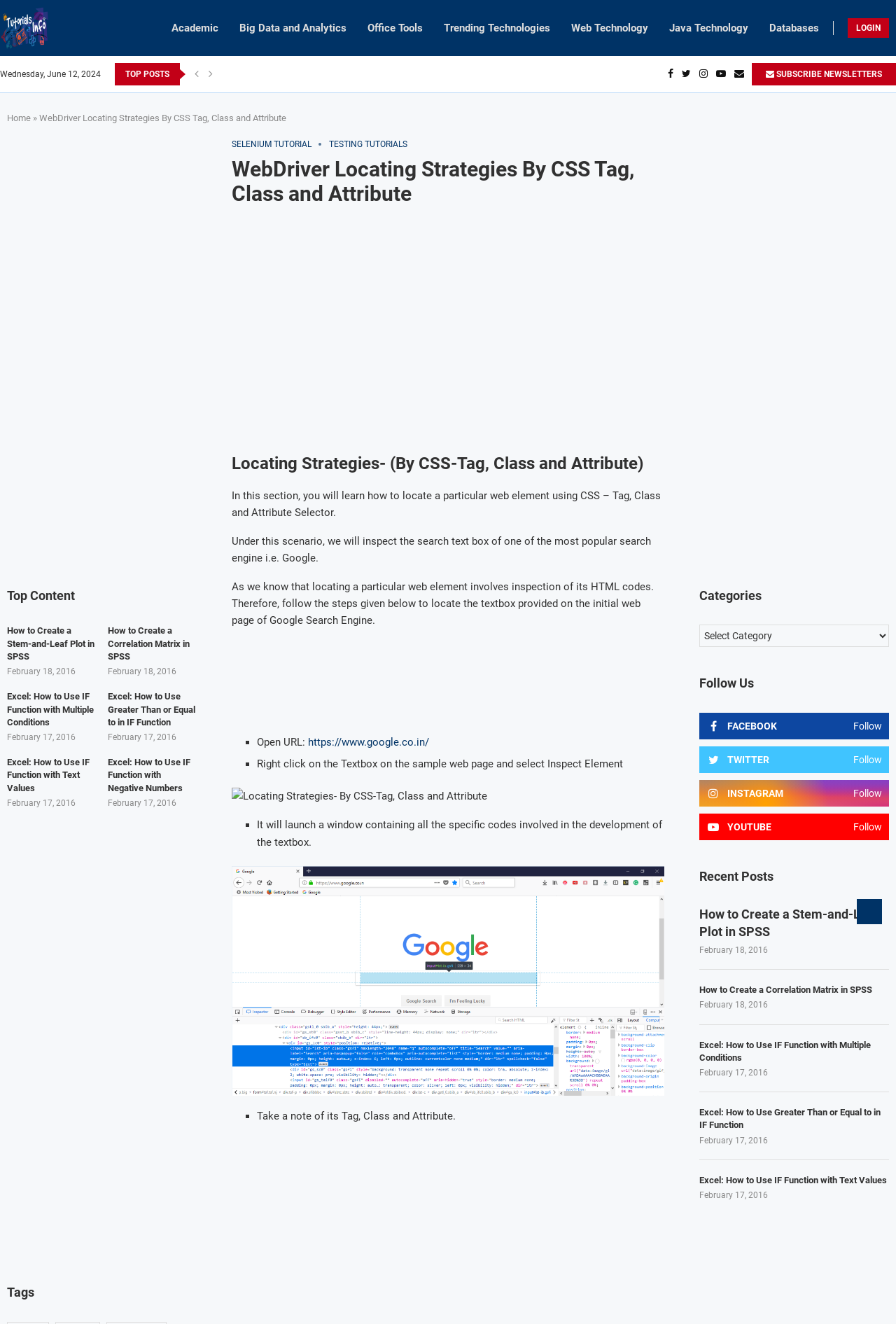Locate the bounding box coordinates of the element that should be clicked to fulfill the instruction: "Click on the 'LOGIN' link".

[0.946, 0.014, 0.992, 0.029]